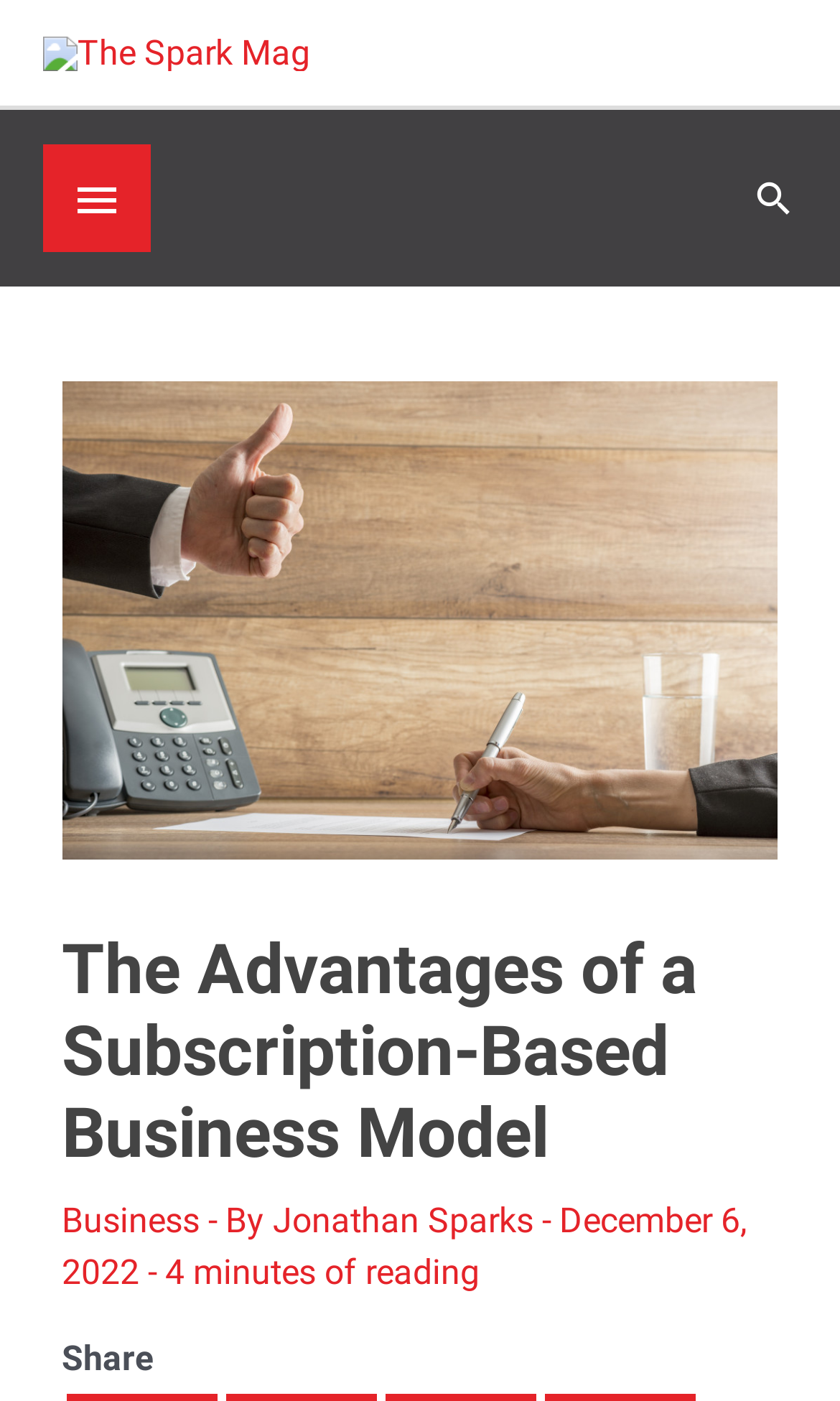Based on the element description alt="The Spark Mag", identify the bounding box coordinates for the UI element. The coordinates should be in the format (top-left x, top-left y, bottom-right x, bottom-right y) and within the 0 to 1 range.

[0.051, 0.022, 0.369, 0.051]